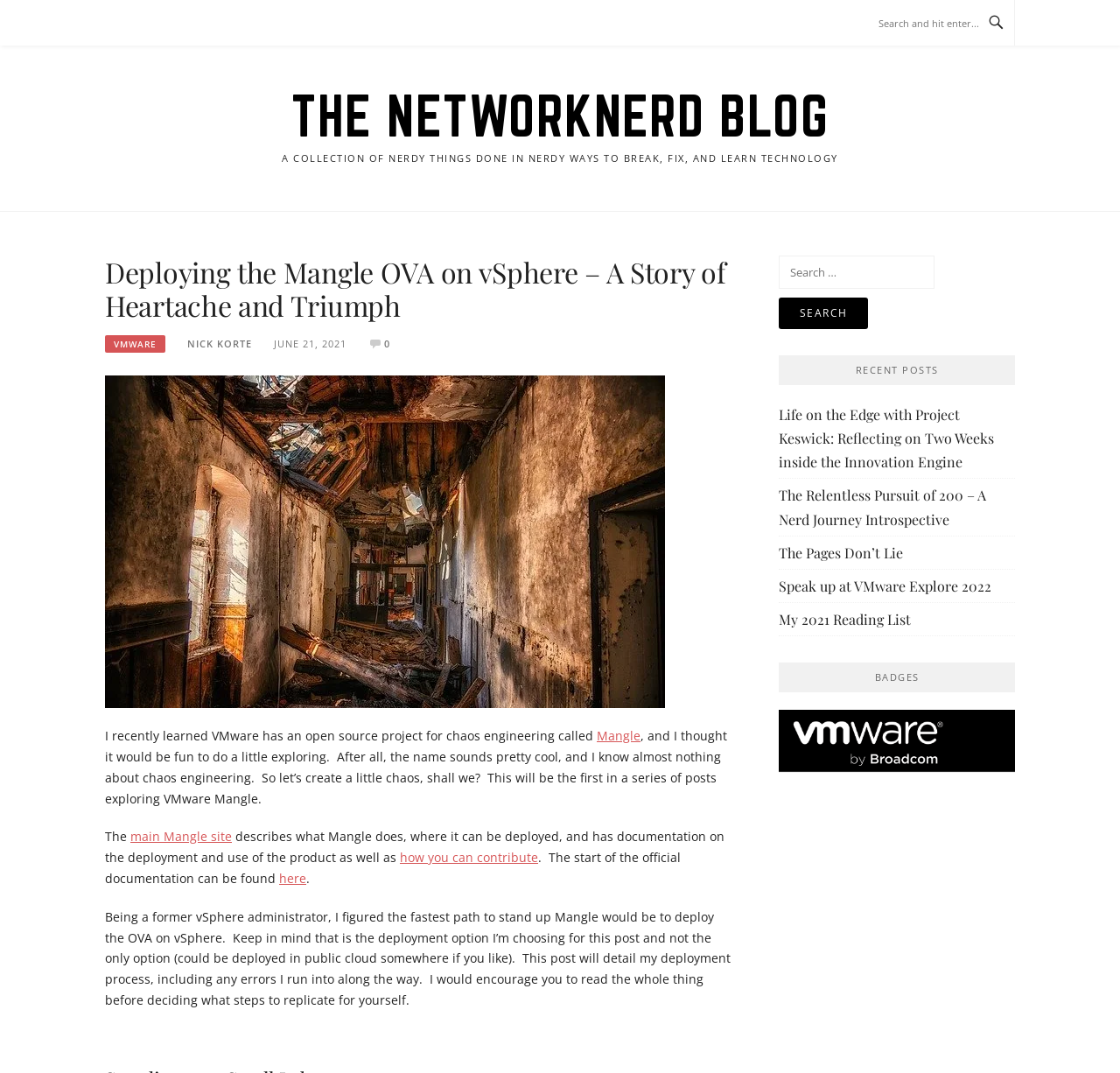What is Mangle?
Please answer the question as detailed as possible based on the image.

I determined the answer by reading the static text element with the text 'I recently learned VMware has an open source project for chaos engineering called Mangle...' which indicates that Mangle is an open source project for chaos engineering.